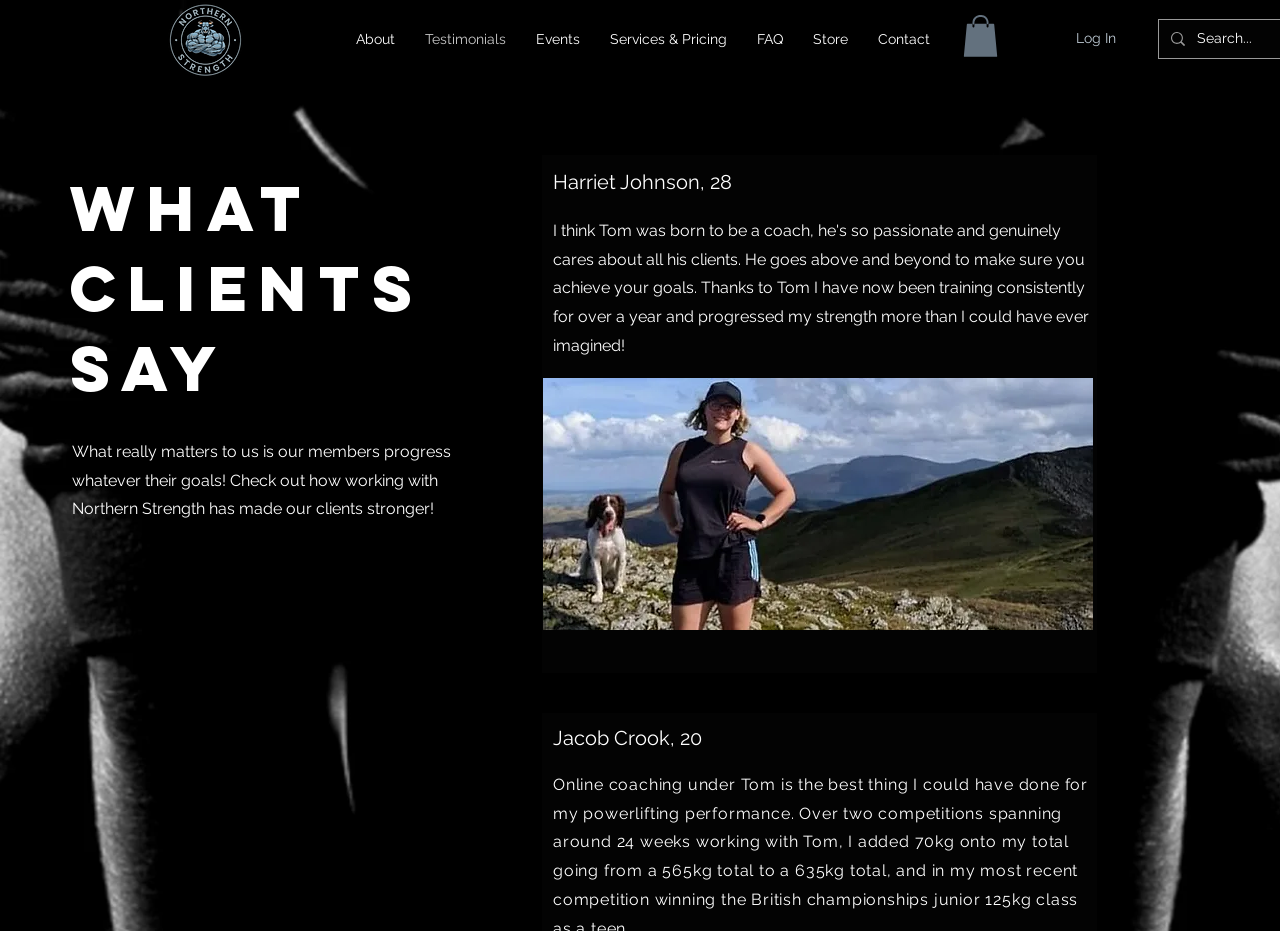How many testimonials are shown on this page?
Answer the question in a detailed and comprehensive manner.

There are two headings with names 'Harriet Johnson, 28' and 'Jacob Crook, 20', which are likely to be testimonials, and each has an accompanying image.